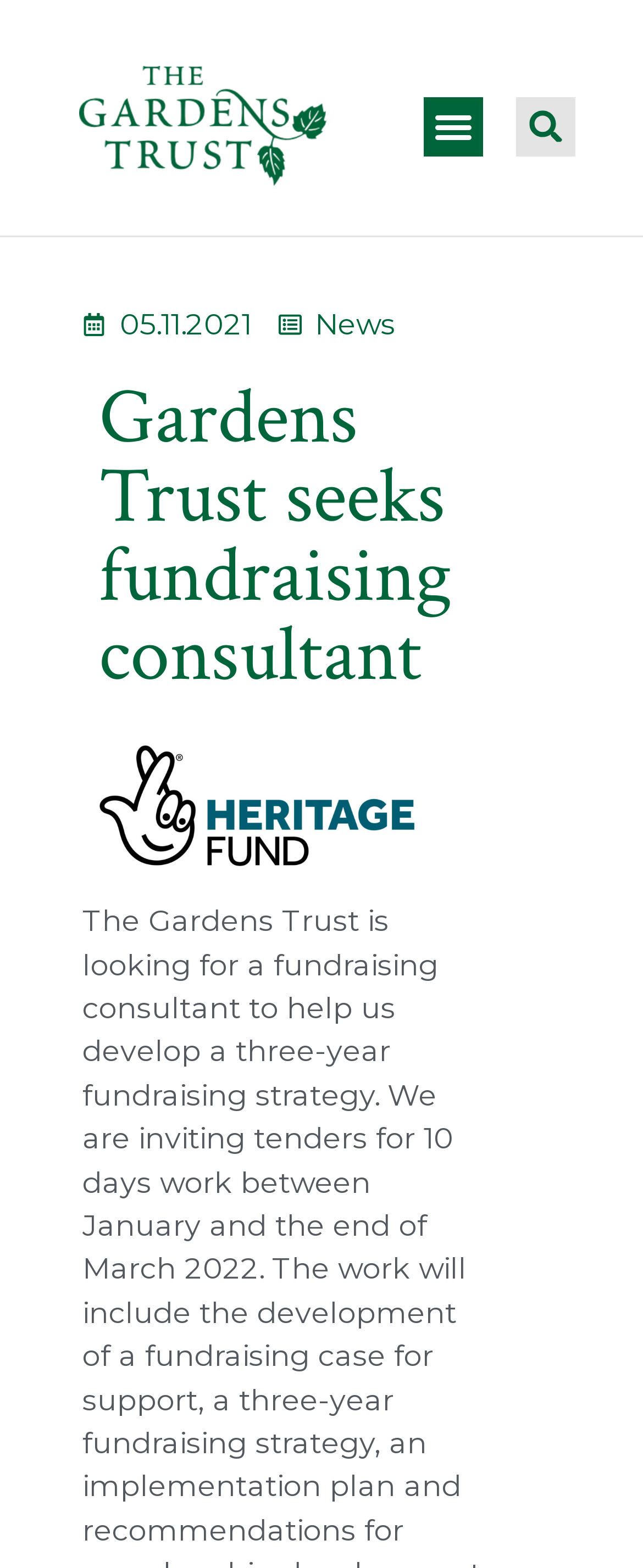What is the purpose of the button at the top-right corner?
Please respond to the question with as much detail as possible.

I noticed a button at the top-right corner of the webpage, and upon closer inspection, I found that it is a search button. This suggests that the button is used to search for content within the website.